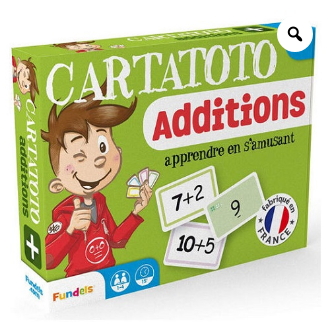Answer the question briefly using a single word or phrase: 
What is the language of the text on the box?

French